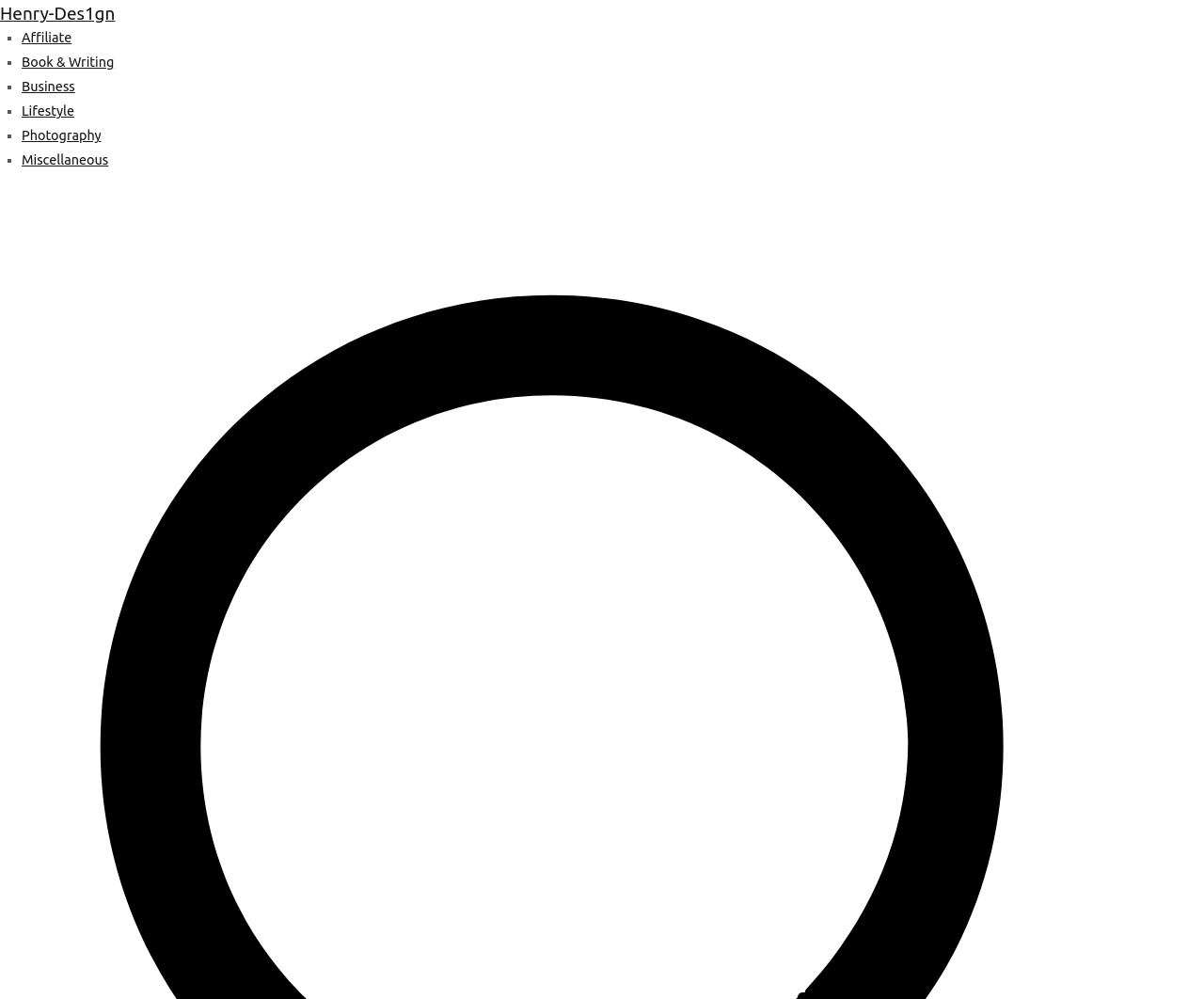Give a short answer to this question using one word or a phrase:
What is the last category listed?

Miscellaneous